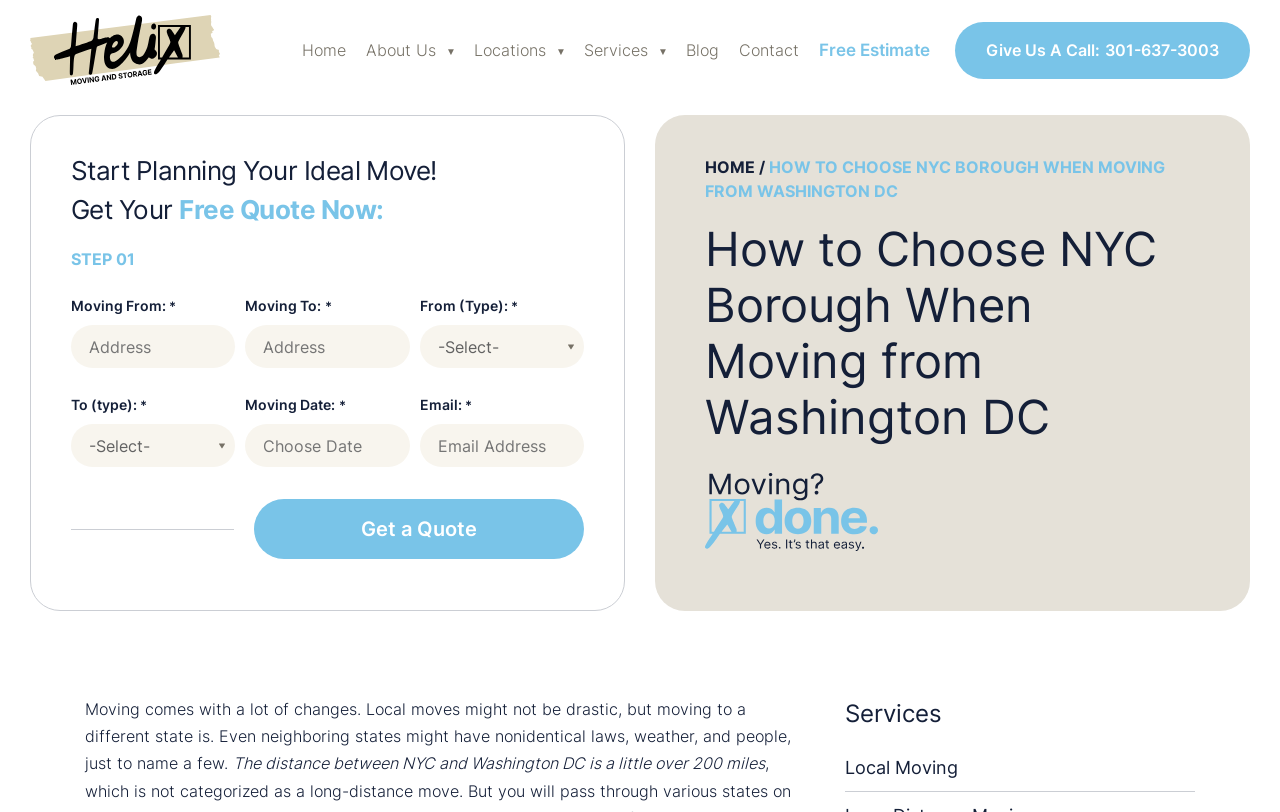Locate the bounding box coordinates of the element that needs to be clicked to carry out the instruction: "Click the 'Get a Quote' button". The coordinates should be given as four float numbers ranging from 0 to 1, i.e., [left, top, right, bottom].

[0.198, 0.615, 0.456, 0.688]